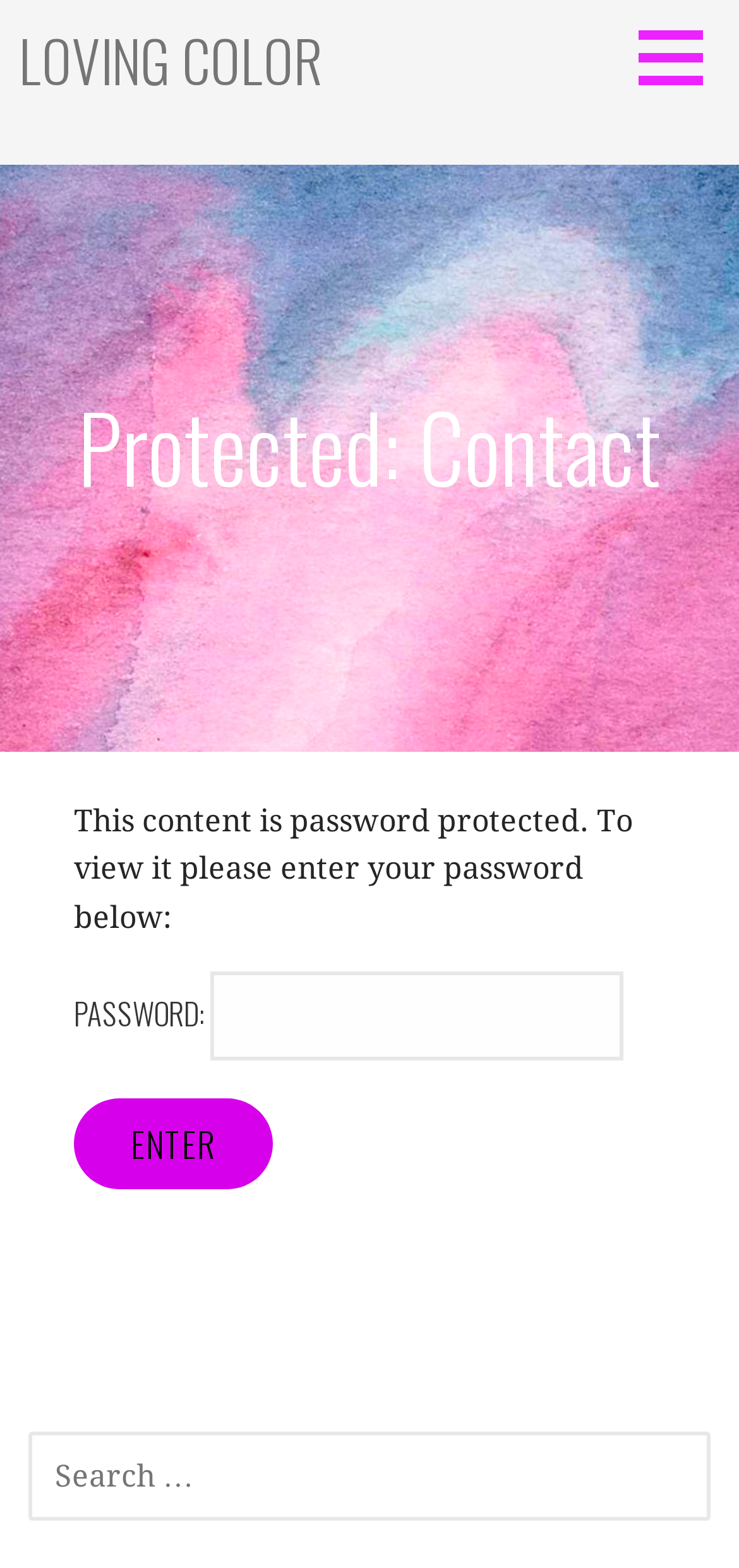Can you find the bounding box coordinates for the UI element given this description: "parent_node: PASSWORD: name="Submit" value="Enter""? Provide the coordinates as four float numbers between 0 and 1: [left, top, right, bottom].

[0.1, 0.701, 0.369, 0.759]